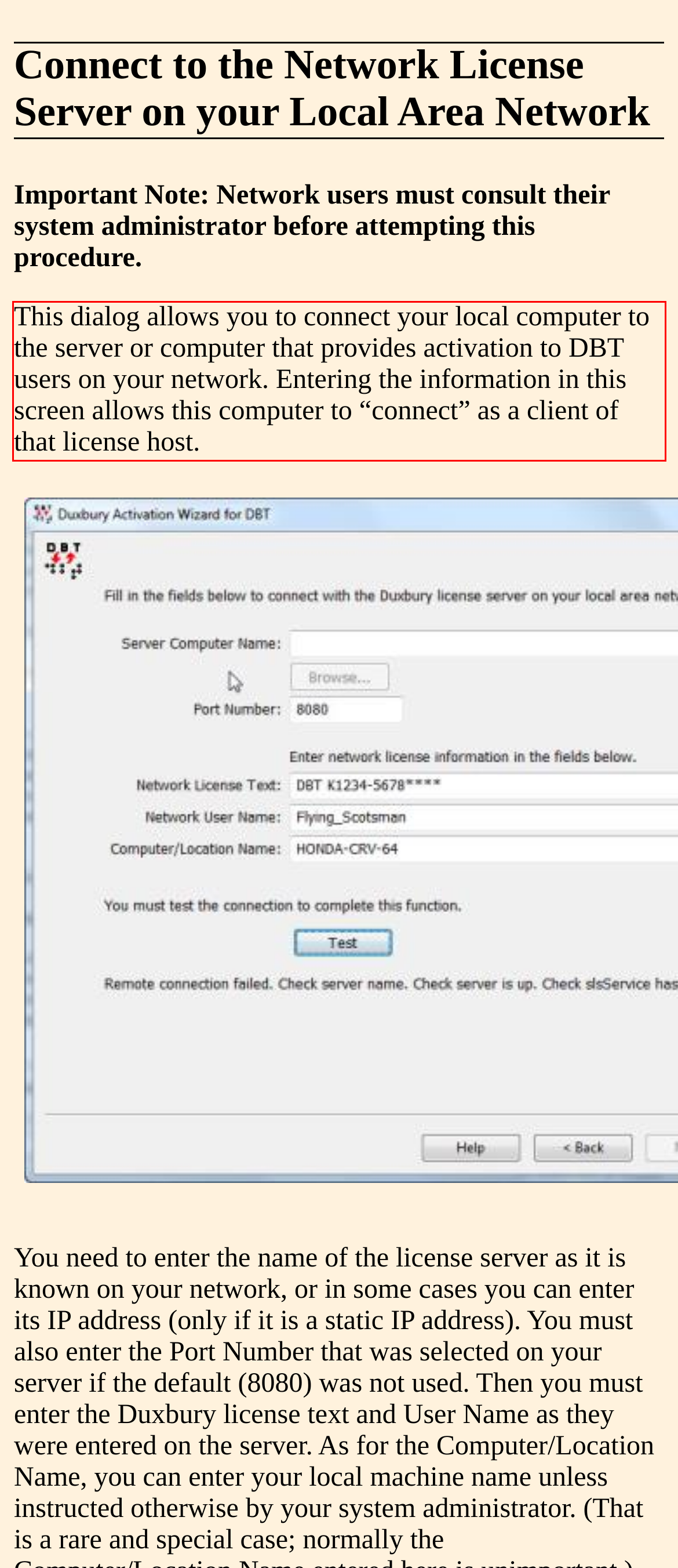Please perform OCR on the text within the red rectangle in the webpage screenshot and return the text content.

This dialog allows you to connect your local computer to the server or computer that provides activation to DBT users on your network. Entering the information in this screen allows this computer to “connect” as a client of that license host.